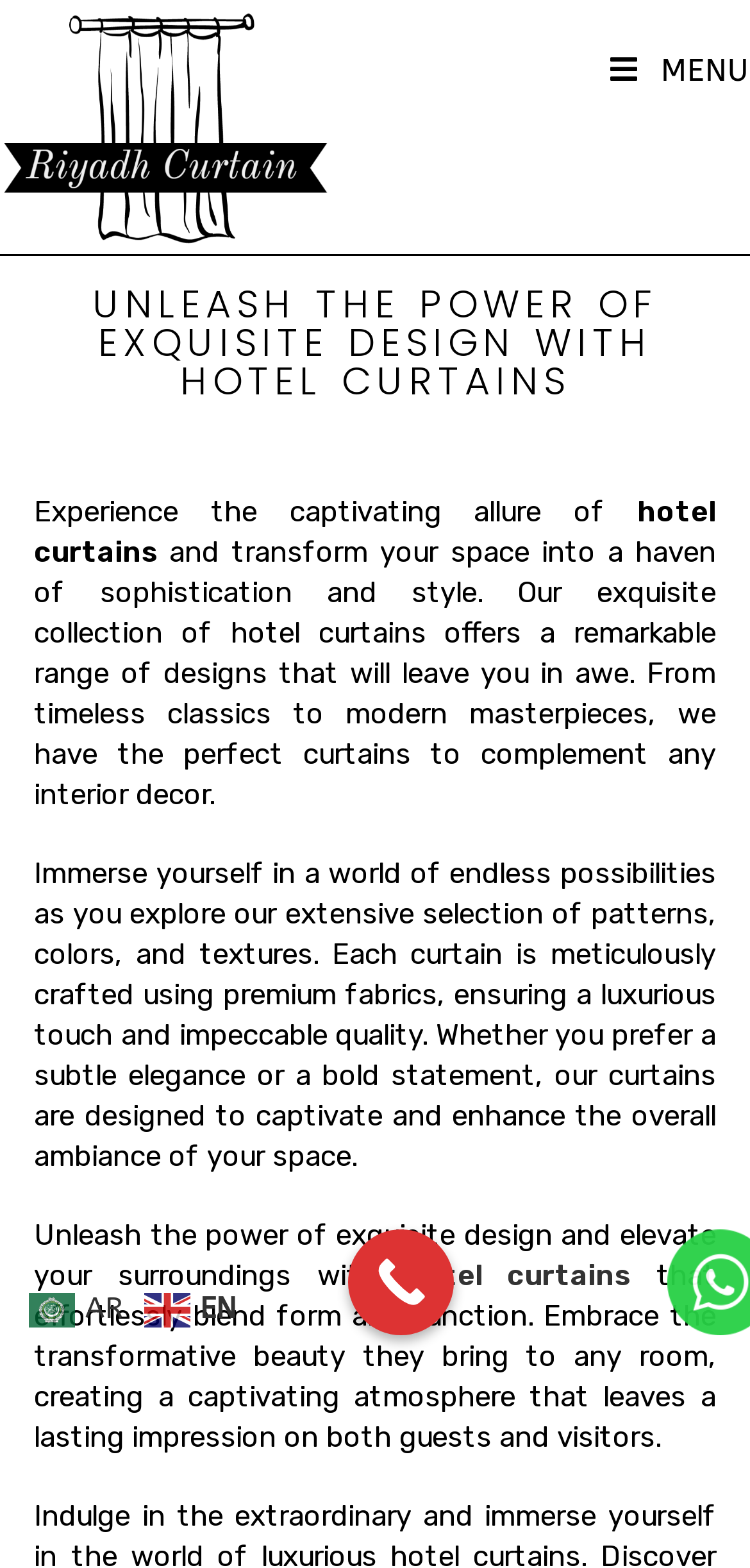Identify the bounding box for the UI element described as: "Menu Close". The coordinates should be four float numbers between 0 and 1, i.e., [left, top, right, bottom].

[0.814, 0.0, 1.0, 0.091]